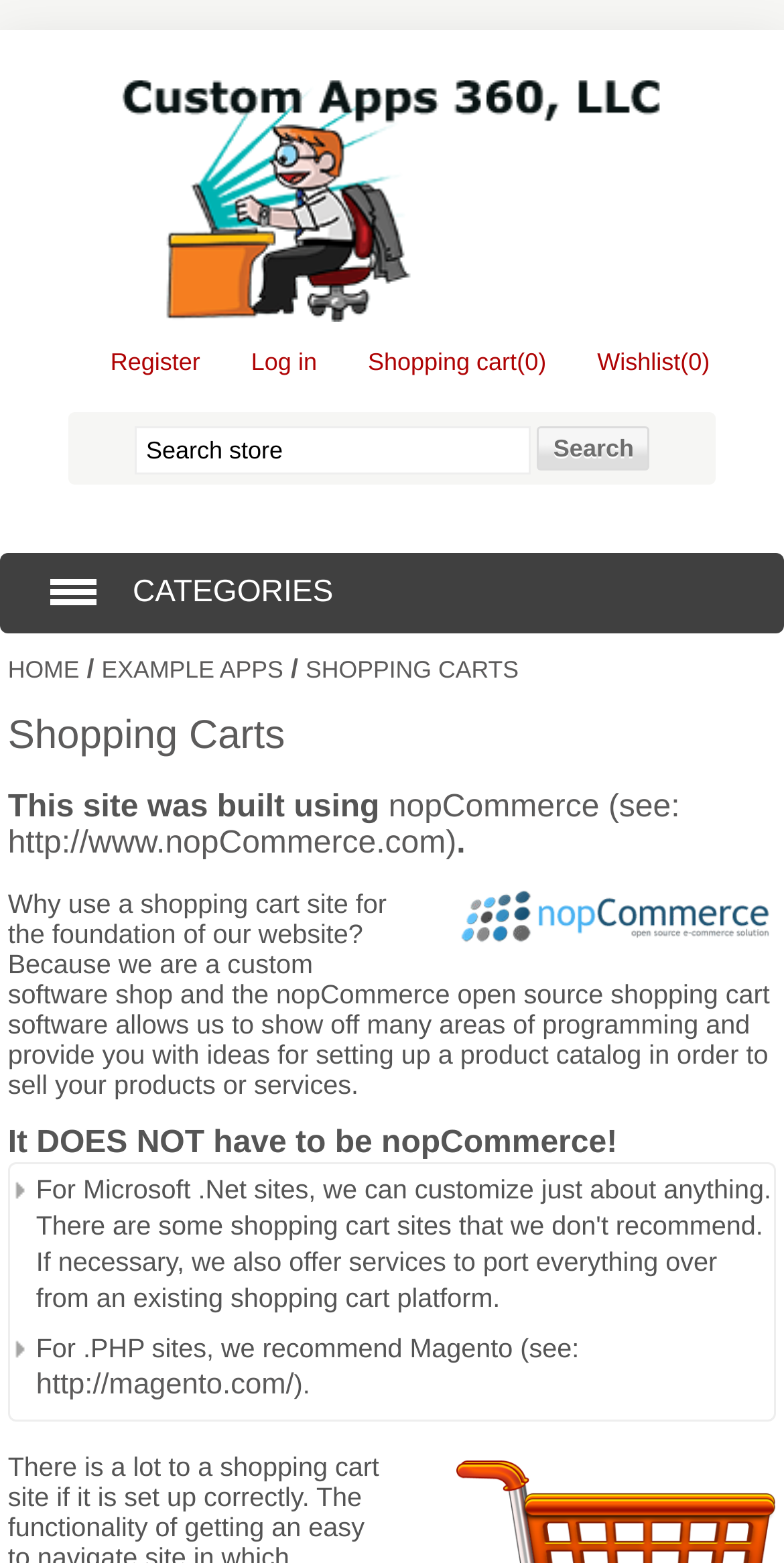Utilize the information from the image to answer the question in detail:
What is the company name?

The company name can be found at the top of the webpage, where it says 'Custom Apps 360, LLC' in a link format.